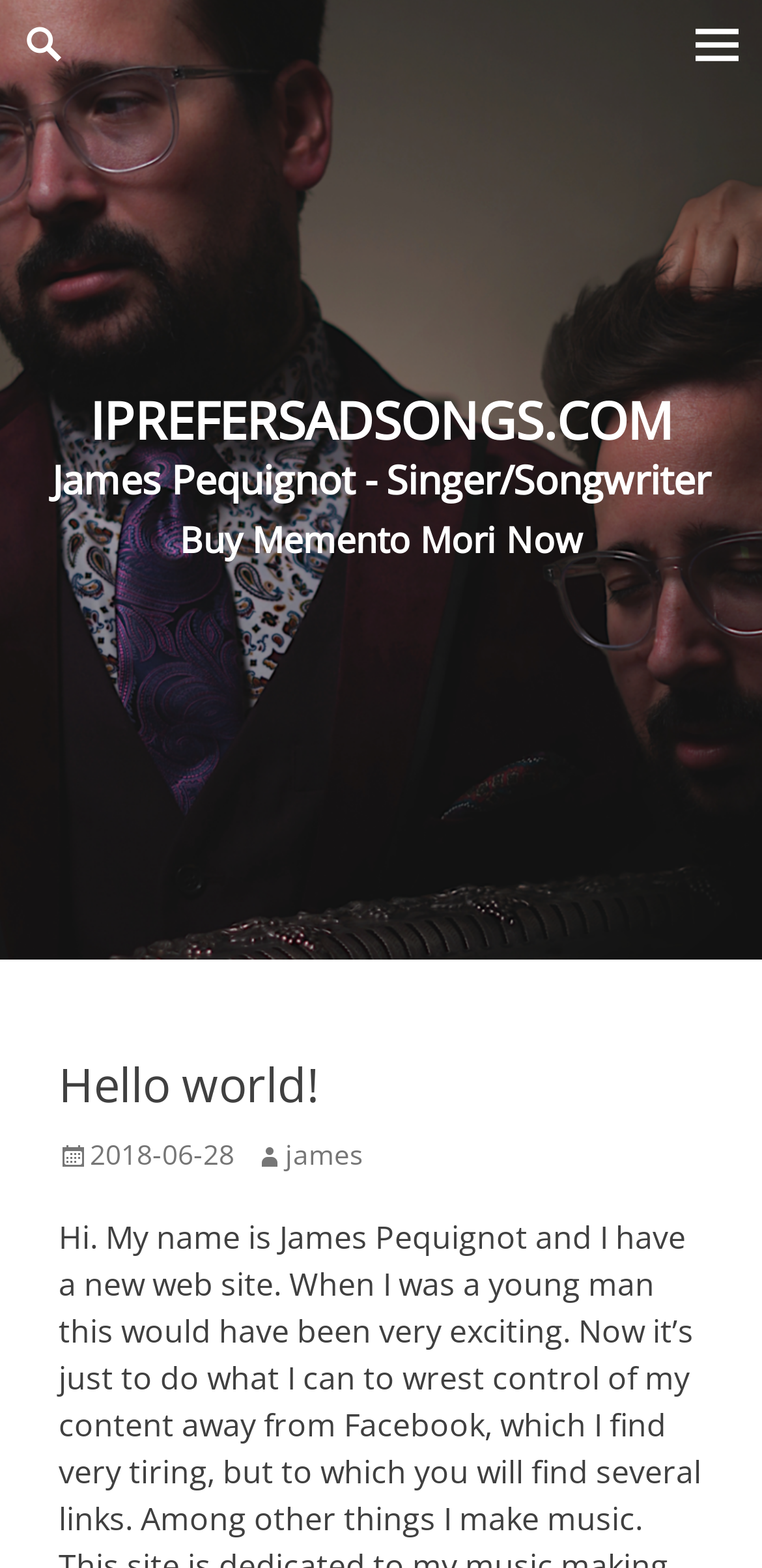Give a one-word or short-phrase answer to the following question: 
Who is the author of the latest article?

james